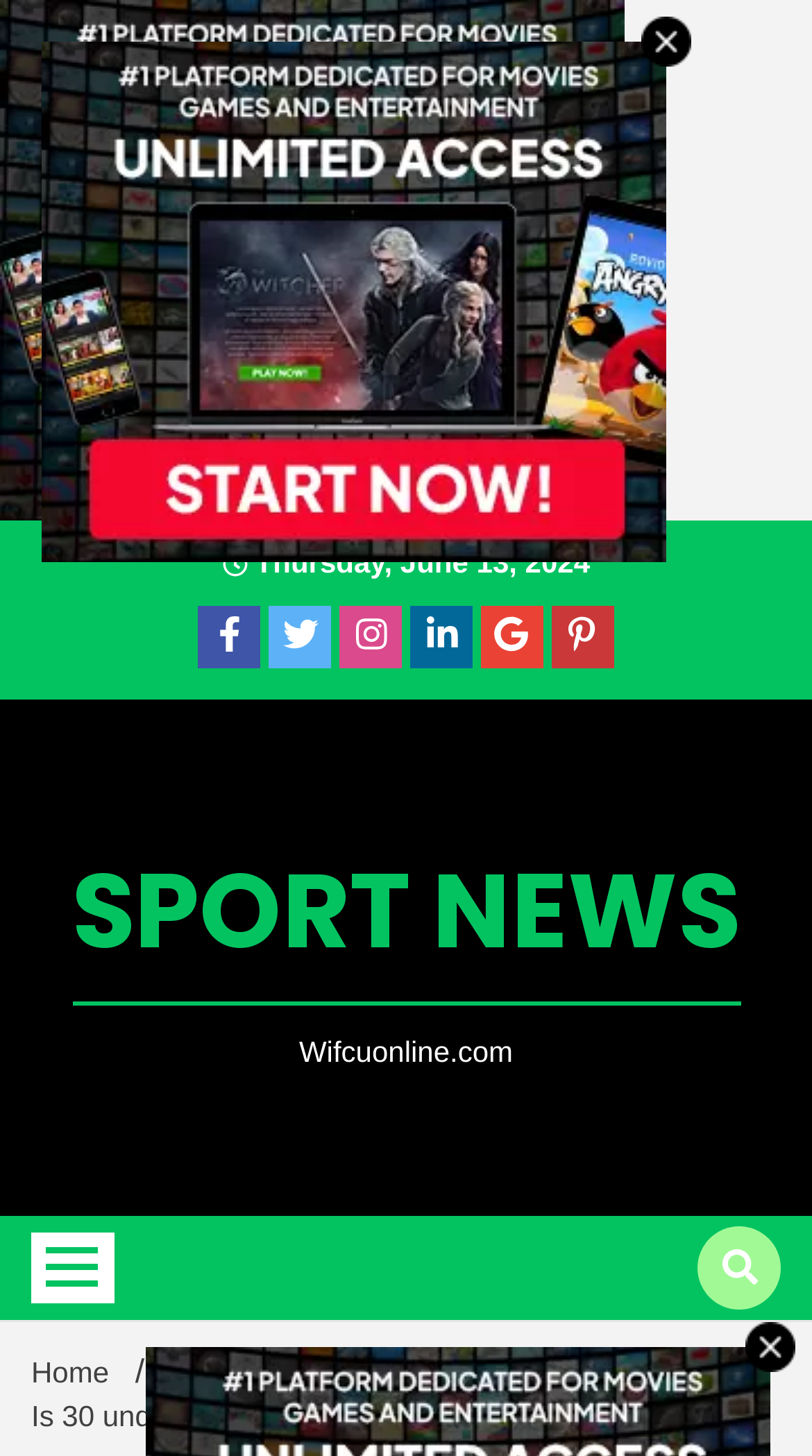Detail the various sections and features present on the webpage.

The webpage appears to be a sports news article page. At the top, there are three images, with the first one taking up most of the top section, and the other two smaller images positioned on the right side. Below the images, there is a table layout that spans the entire width of the page.

On the left side, there is a date displayed as "Thursday, June 13, 2024". Next to the date, there are five links positioned horizontally, likely representing different categories or tags.

Above the main content area, there is a large heading that reads "SPORT NEWS", with a link embedded within it. Below the heading, there is a subheading that displays the website's name, "Wifcuonline.com".

The main content area appears to be an article with a title "Is 30 under new bar to reach at 2024 American Express?". The article title is positioned near the top of the main content area.

On the bottom left side, there are two buttons, one of which is likely a navigation button. Next to the buttons, there is a navigation section labeled "Breadcrumbs", which displays a series of links representing the page's hierarchy, including "Home", "2024", "January", and "19".

Overall, the webpage has a simple layout with a focus on displaying the main article content, accompanied by some navigation elements and images.